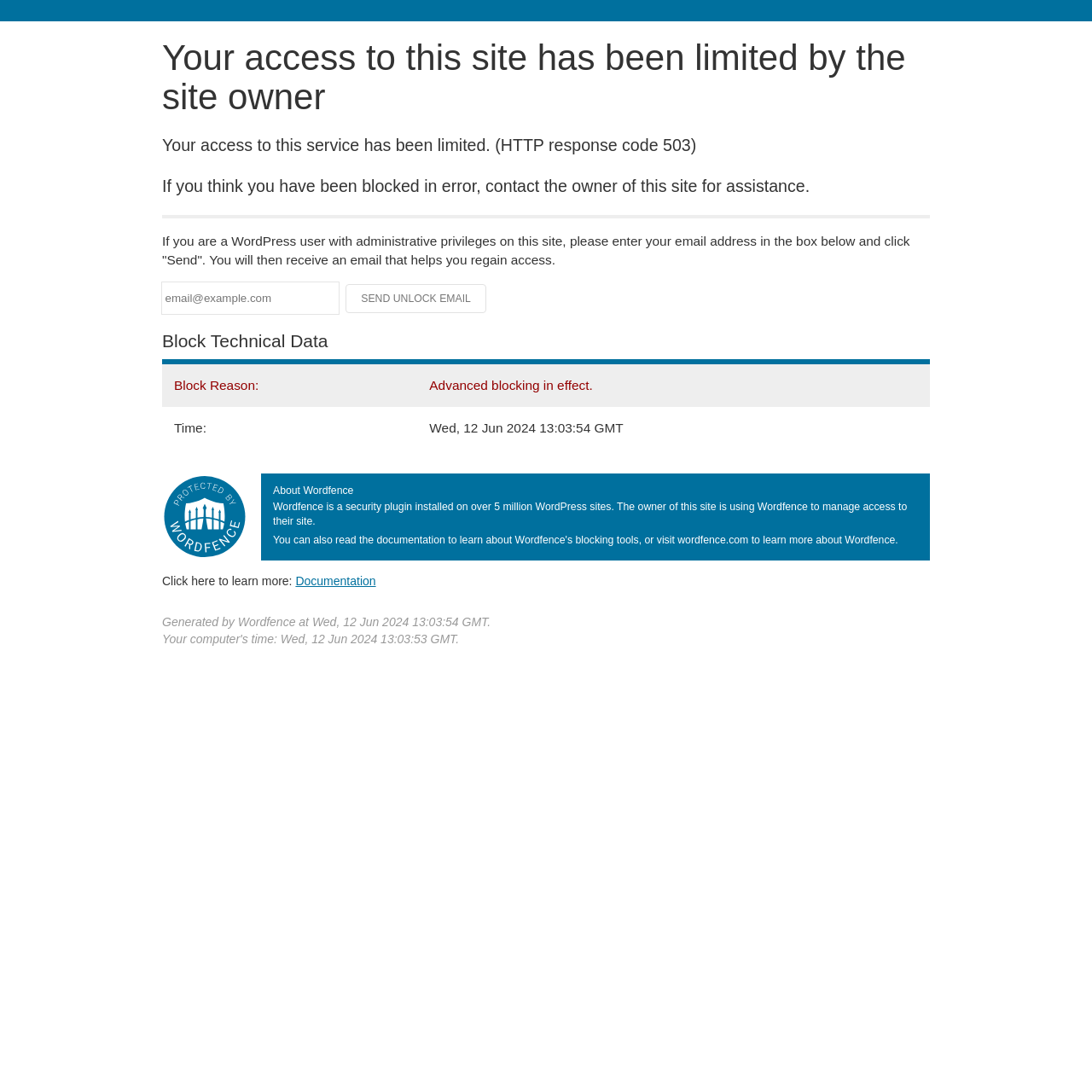Identify the primary heading of the webpage and provide its text.

Your access to this site has been limited by the site owner